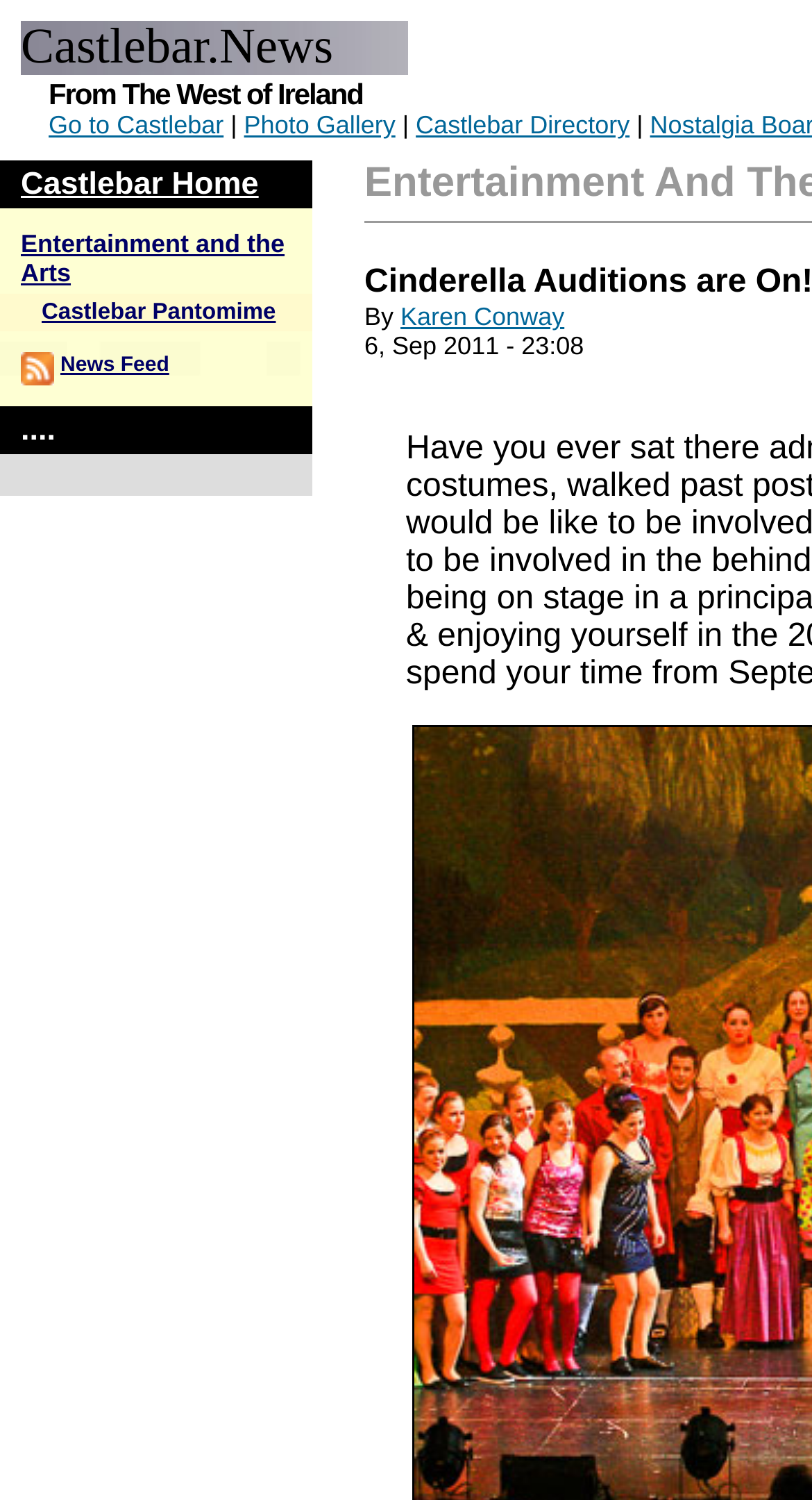What is the name of the pantomime?
Refer to the image and offer an in-depth and detailed answer to the question.

I found the answer by looking at the layout table with the text 'Entertainment and the Arts' and then finding the link 'Castlebar Pantomime' in the next row.